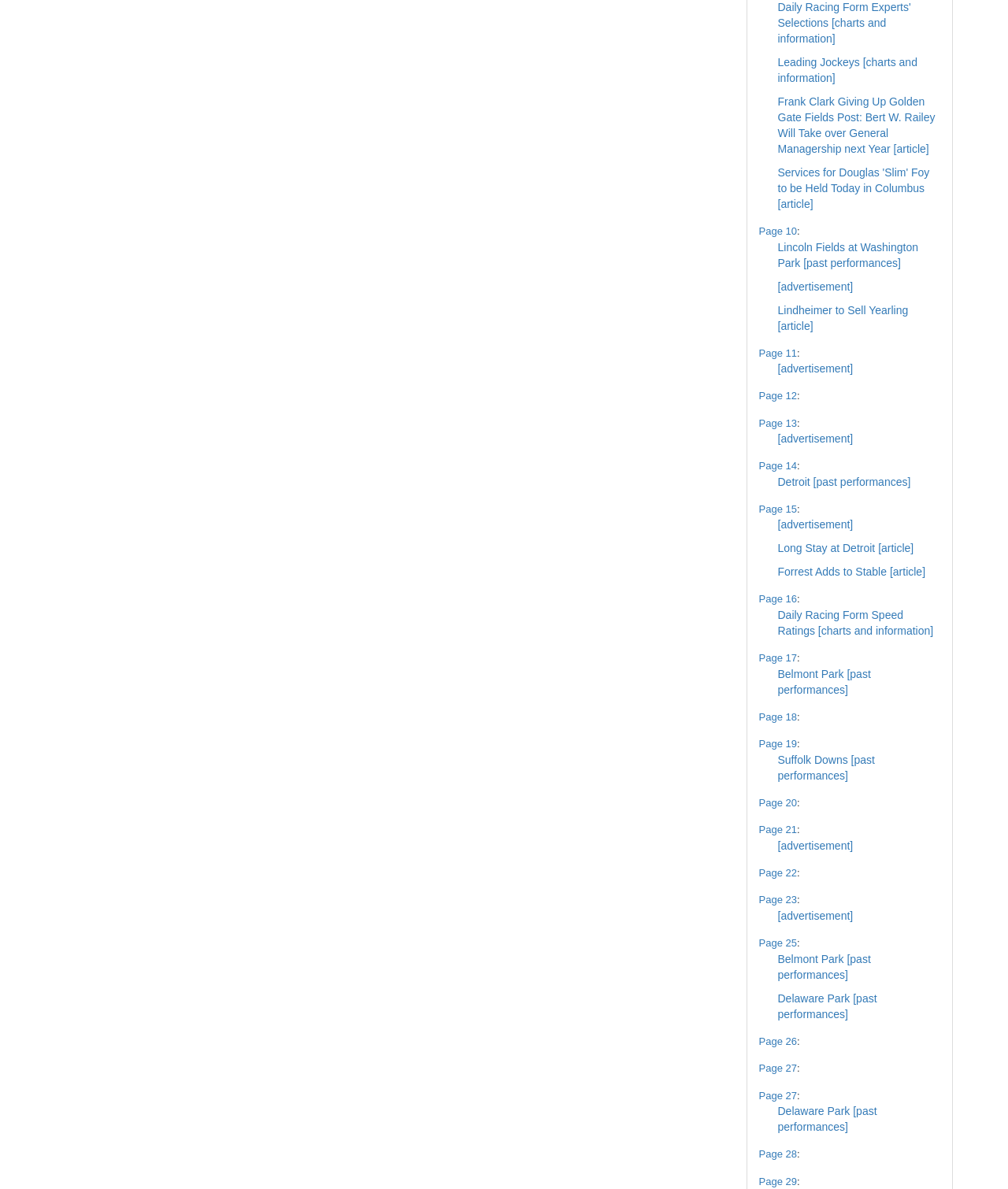Determine the bounding box coordinates of the clickable element to achieve the following action: 'View Lincoln Fields at Washington Park past performances'. Provide the coordinates as four float values between 0 and 1, formatted as [left, top, right, bottom].

[0.771, 0.202, 0.911, 0.226]